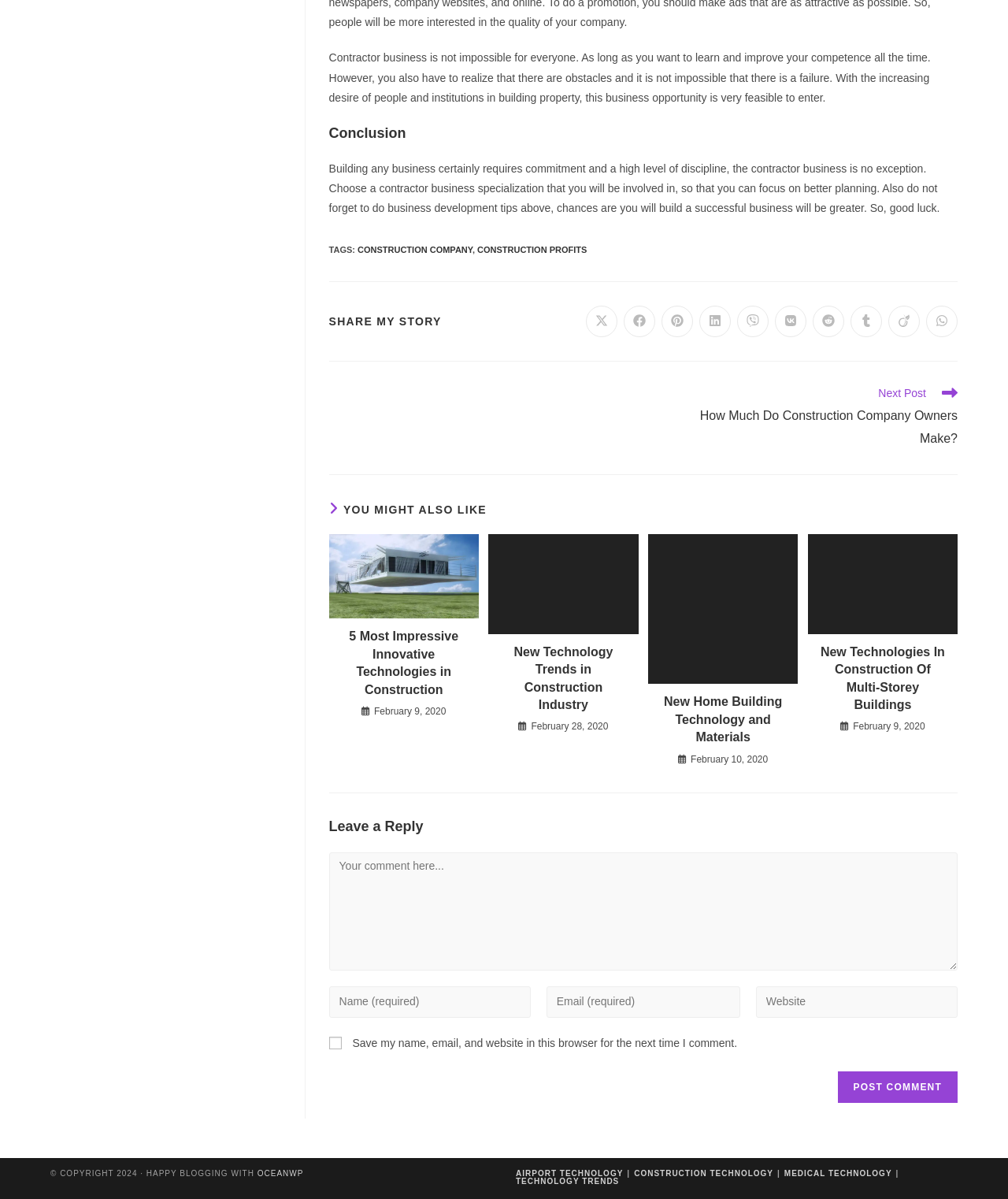Reply to the question with a single word or phrase:
What is the topic of the article?

Contractor business